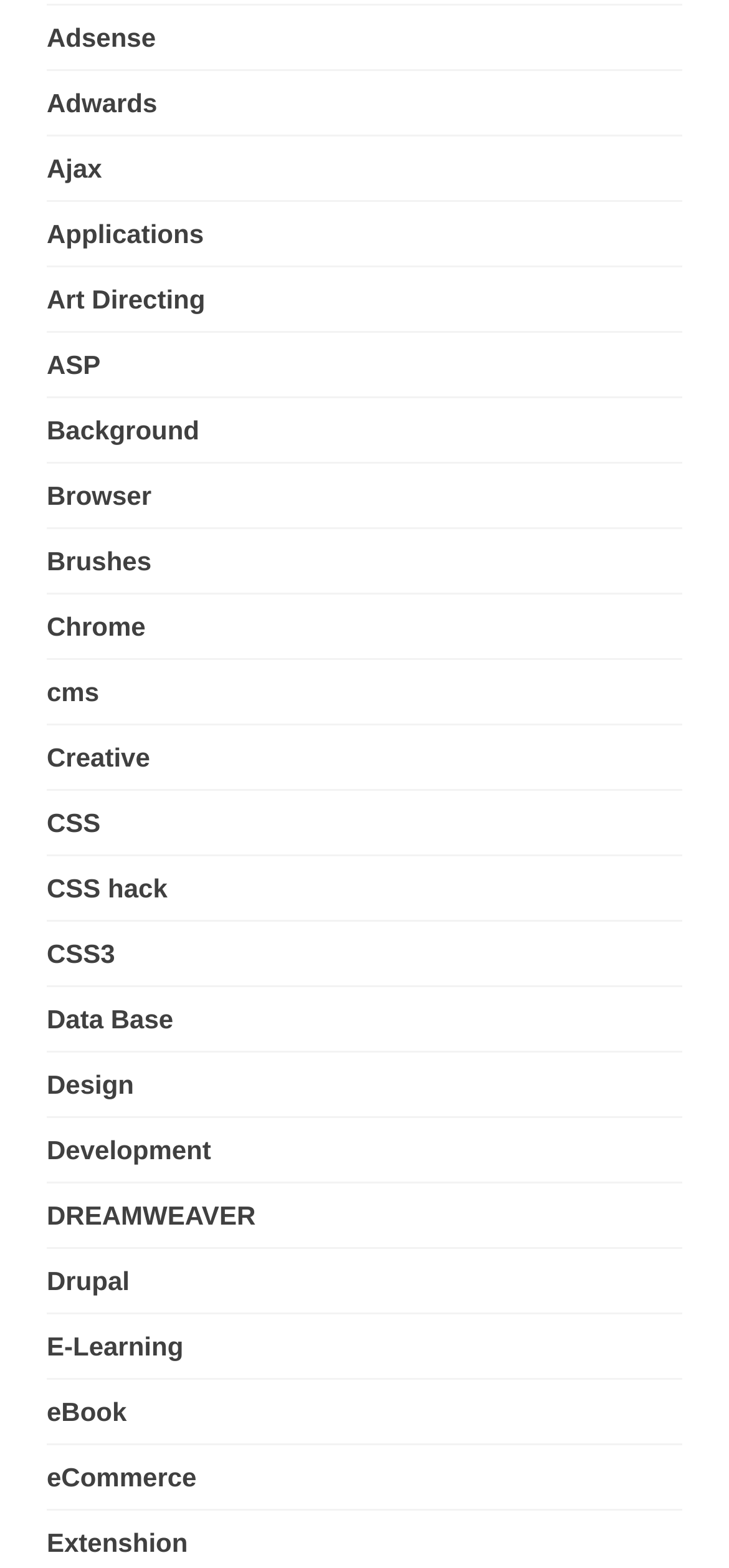Show the bounding box coordinates of the element that should be clicked to complete the task: "click on Adsense".

[0.064, 0.014, 0.214, 0.033]